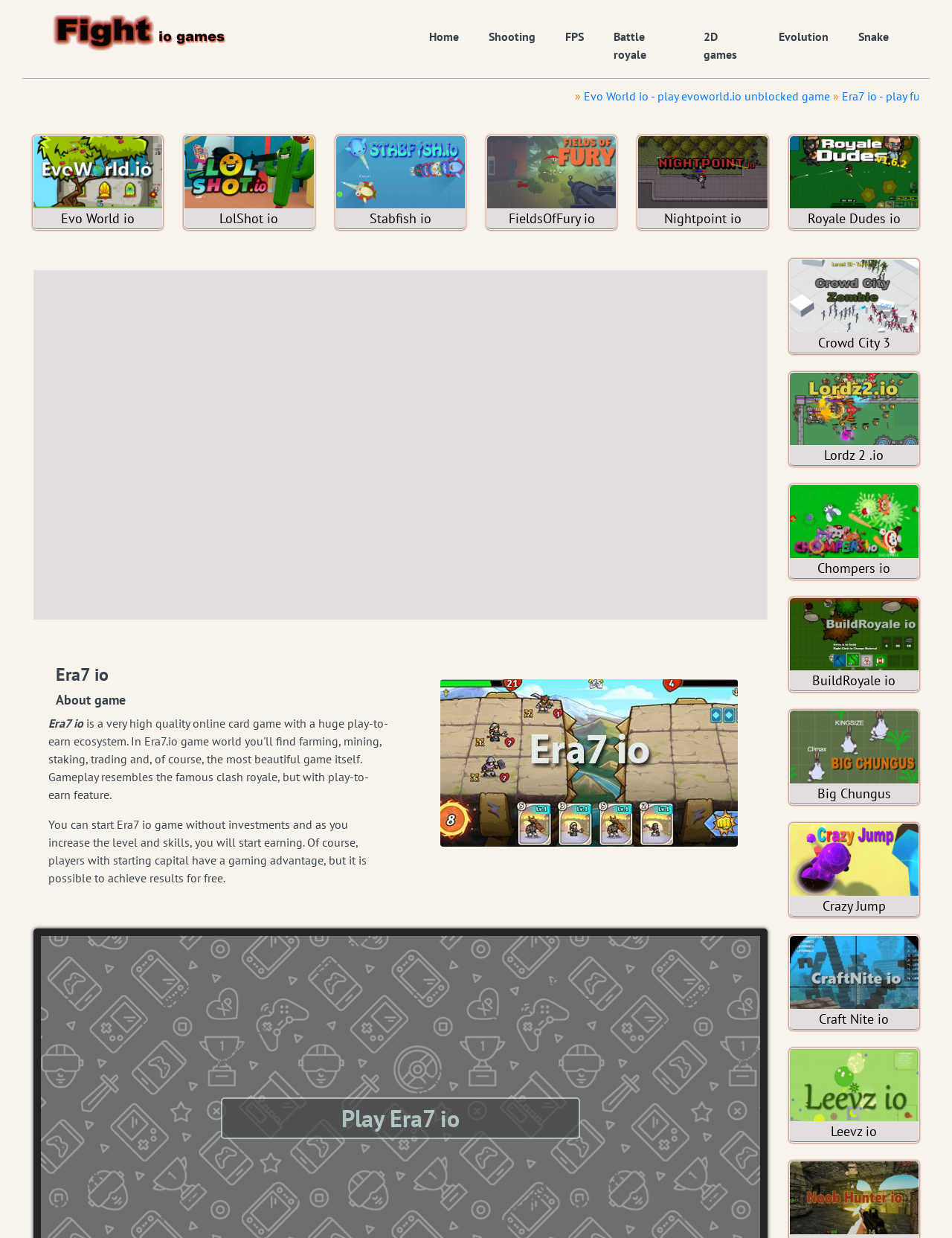Please specify the bounding box coordinates for the clickable region that will help you carry out the instruction: "Click the 'Home' link".

[0.451, 0.023, 0.482, 0.035]